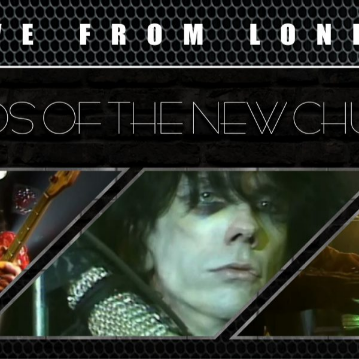Offer a detailed caption for the image presented.

The image showcases a dynamic montage of the band "Lords Of The New Church," featuring prominent members performing live. The top part of the image prominently displays the title "Live From London," setting the scene for a vibrant concert atmosphere. Below, there are close-up shots of the band's members: one captures a guitarist in action, while another highlights a member with striking features and dramatic makeup, embodying the gothic rock aesthetic that the band is known for. This image encapsulates the energy and iconic style of the 80s English/American band, known for their contributions to the gothic rock genre.